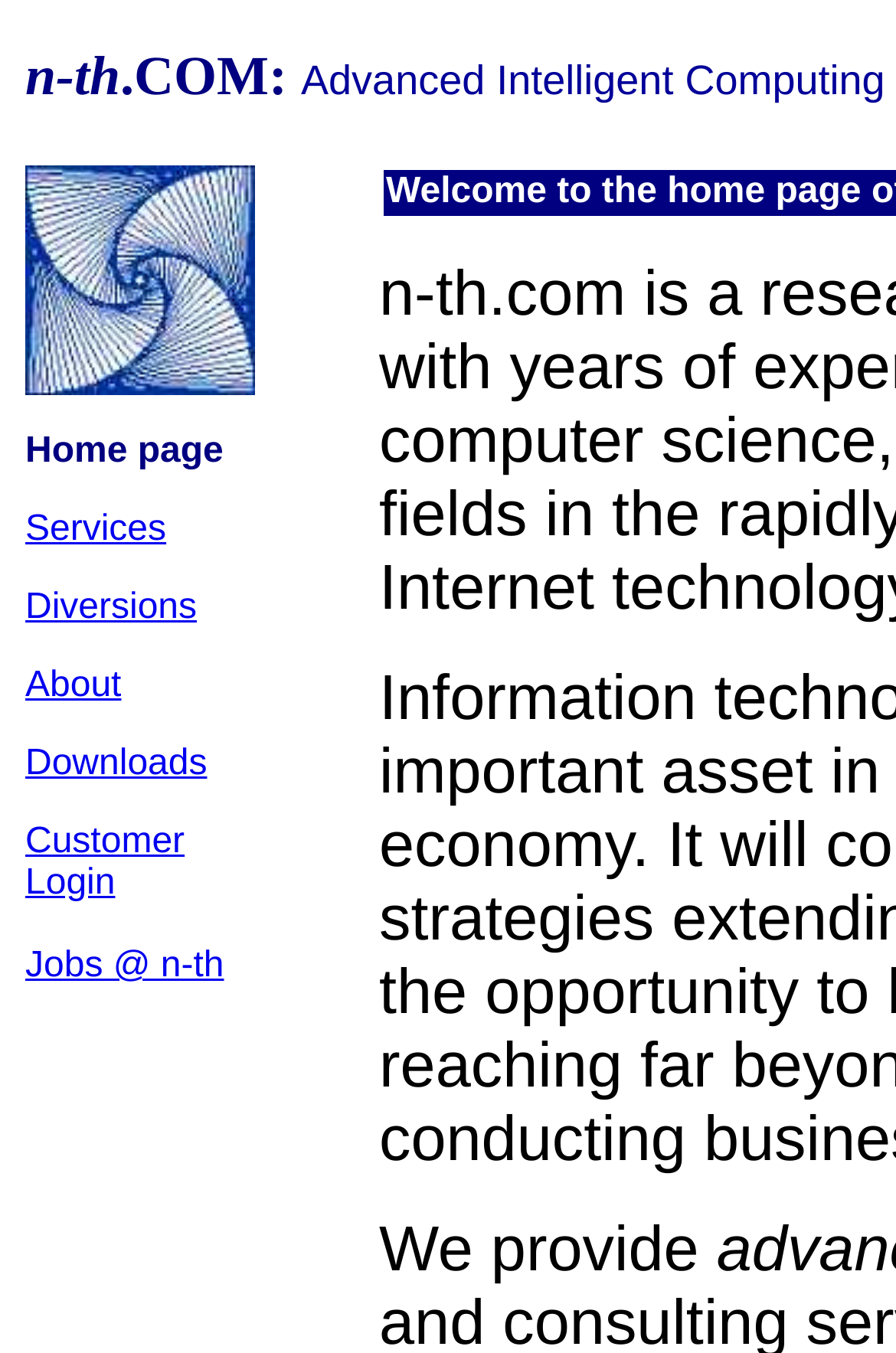Predict the bounding box coordinates of the UI element that matches this description: "Diversions". The coordinates should be in the format [left, top, right, bottom] with each value between 0 and 1.

[0.028, 0.435, 0.22, 0.463]